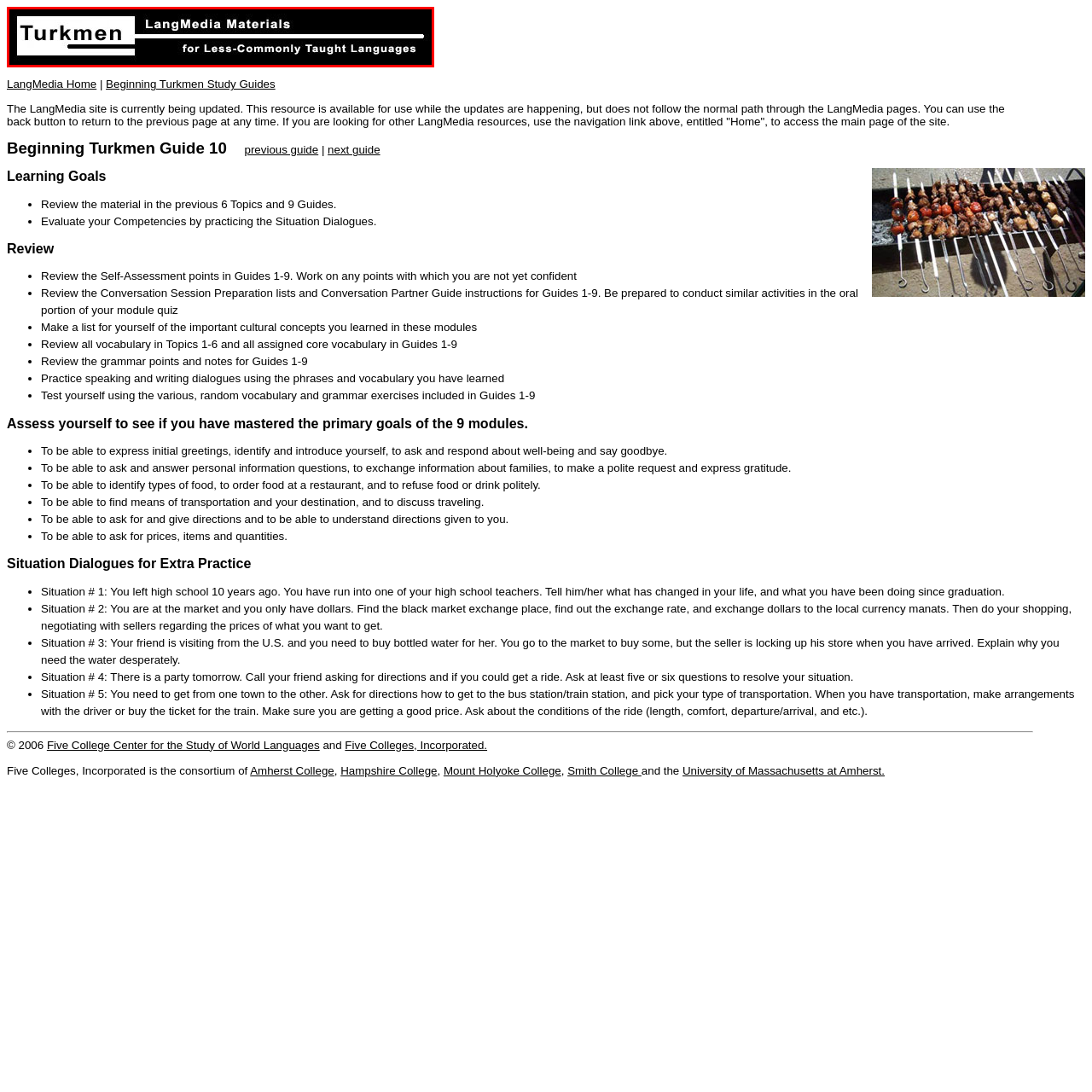Explain in detail what is depicted in the image enclosed by the red boundary.

The image features a sleek and modern design representing "Turkmen" as part of the LangMedia initiative aimed at providing educational resources for less-commonly taught languages. The text prominently displays "Turkmen" in bold, signifying its importance, followed by "LangMedia Materials" in a slightly smaller font. The phrase "for Less-Commonly Taught Languages" is presented in a minimalist style, added beneath the main title, indicating the project's focus on promoting language learning in less prevalent linguistic areas. The overall aesthetic is clean and professional, reflecting the educational purpose of the resource.